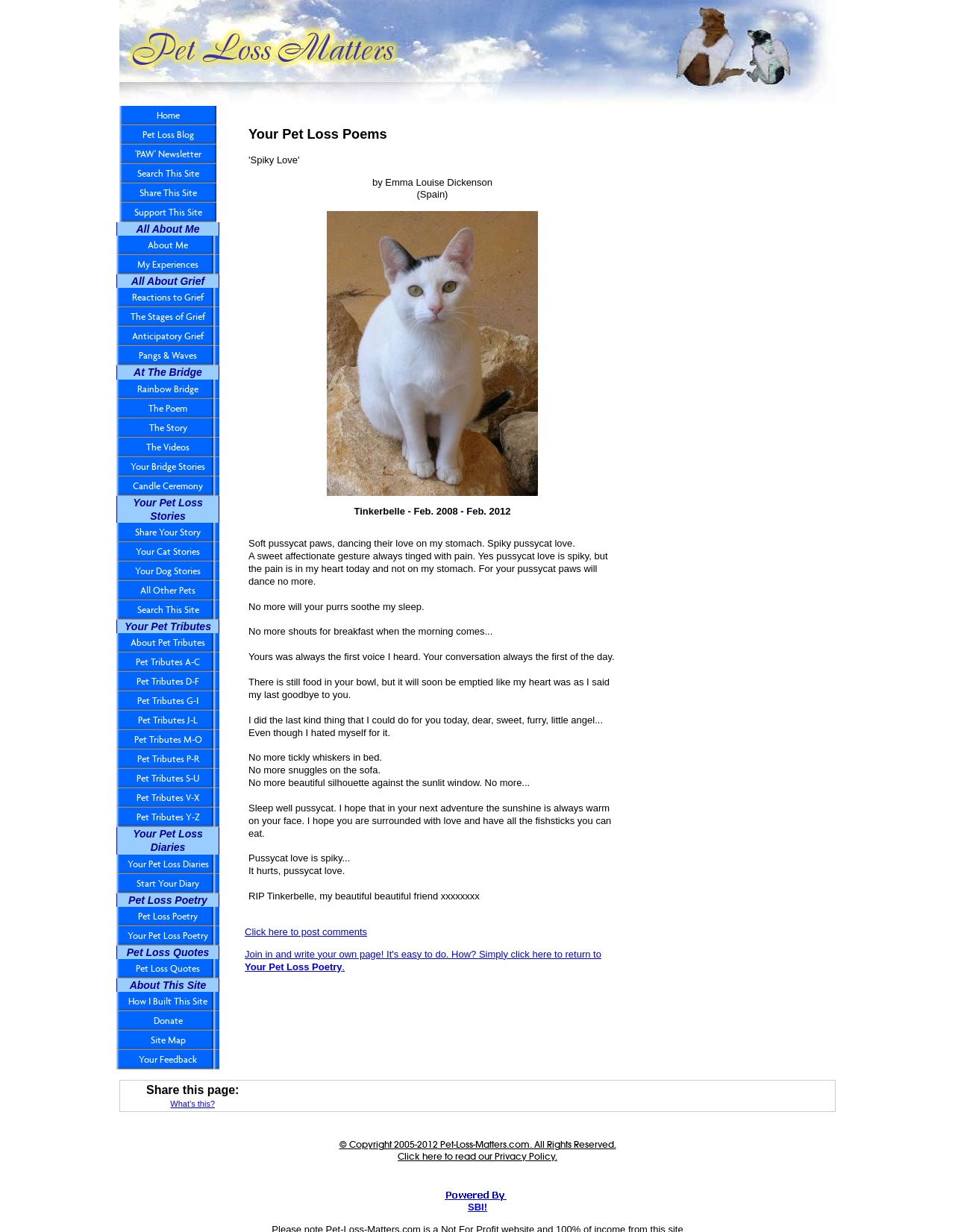Identify the bounding box coordinates of the region that needs to be clicked to carry out this instruction: "Go to home page". Provide these coordinates as four float numbers ranging from 0 to 1, i.e., [left, top, right, bottom].

[0.125, 0.086, 0.227, 0.102]